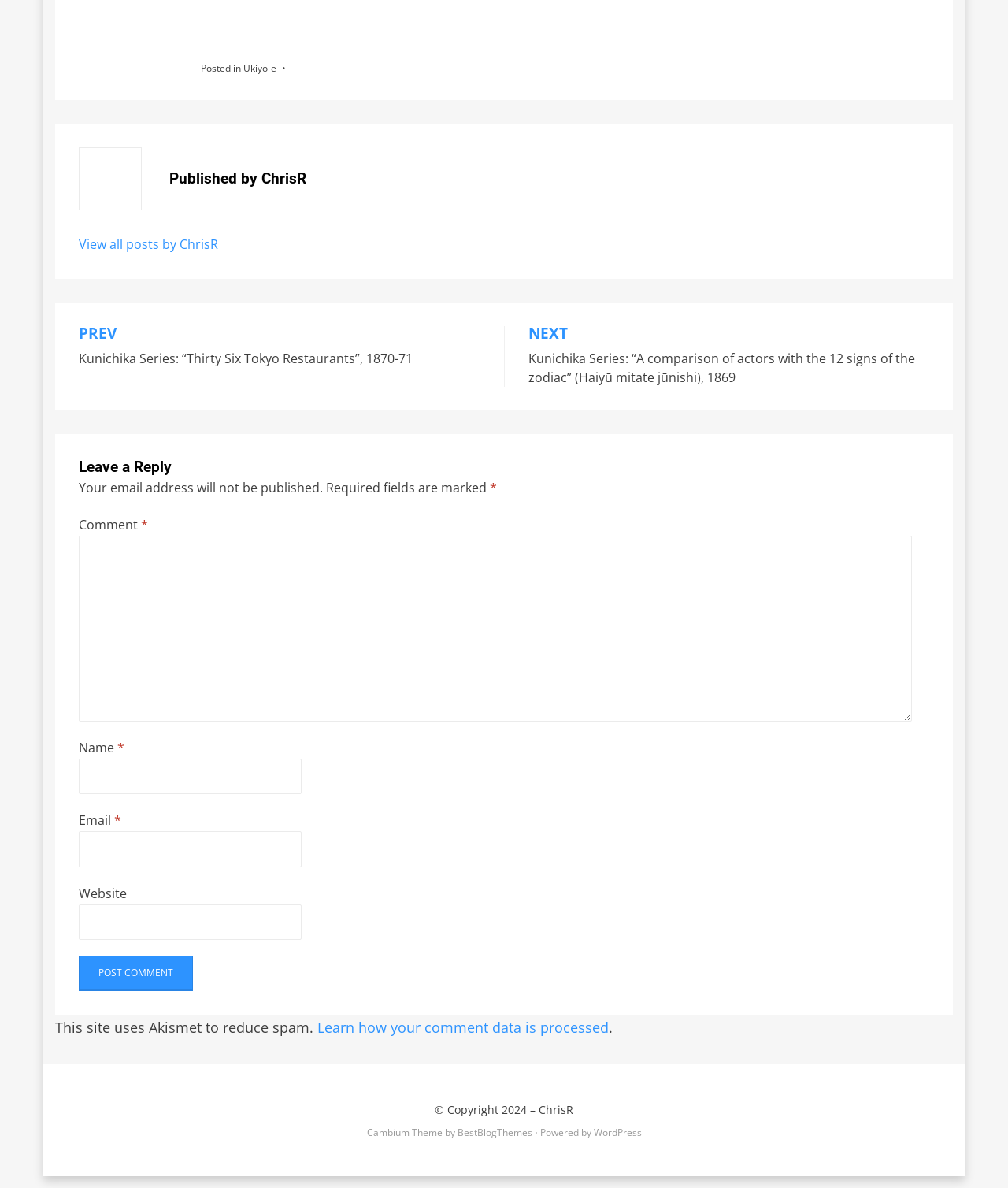What is the title of the previous post?
Answer the question in as much detail as possible.

The title of the previous post can be found by looking at the link element that says 'PREV Kunichika Series: “Thirty Six Tokyo Restaurants”, 1870-71'. This link is located in the post navigation section and is a clear indication of the title of the previous post.